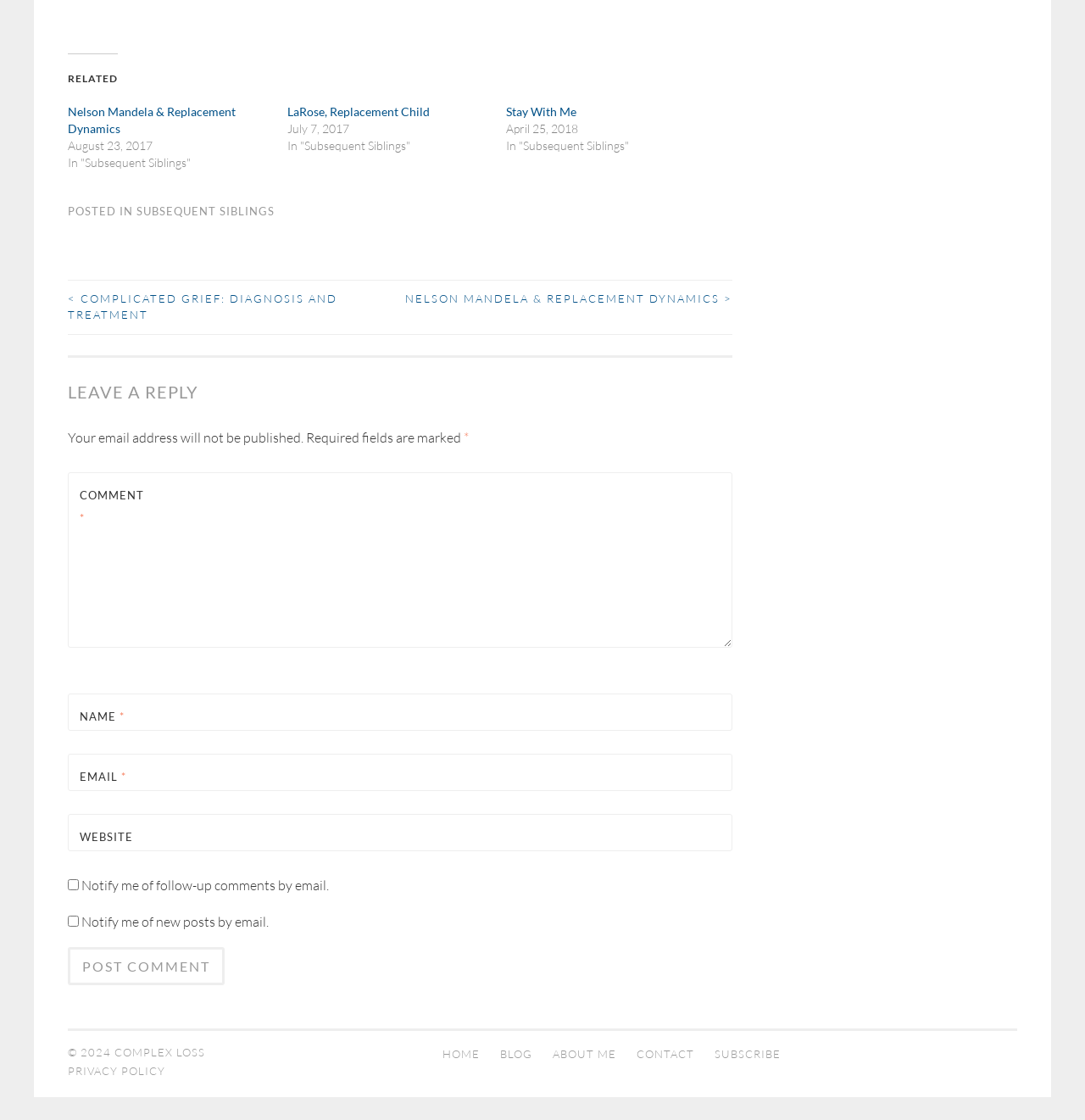Find and specify the bounding box coordinates that correspond to the clickable region for the instruction: "Click on the 'Nelson Mandela & Replacement Dynamics' link".

[0.062, 0.093, 0.217, 0.121]